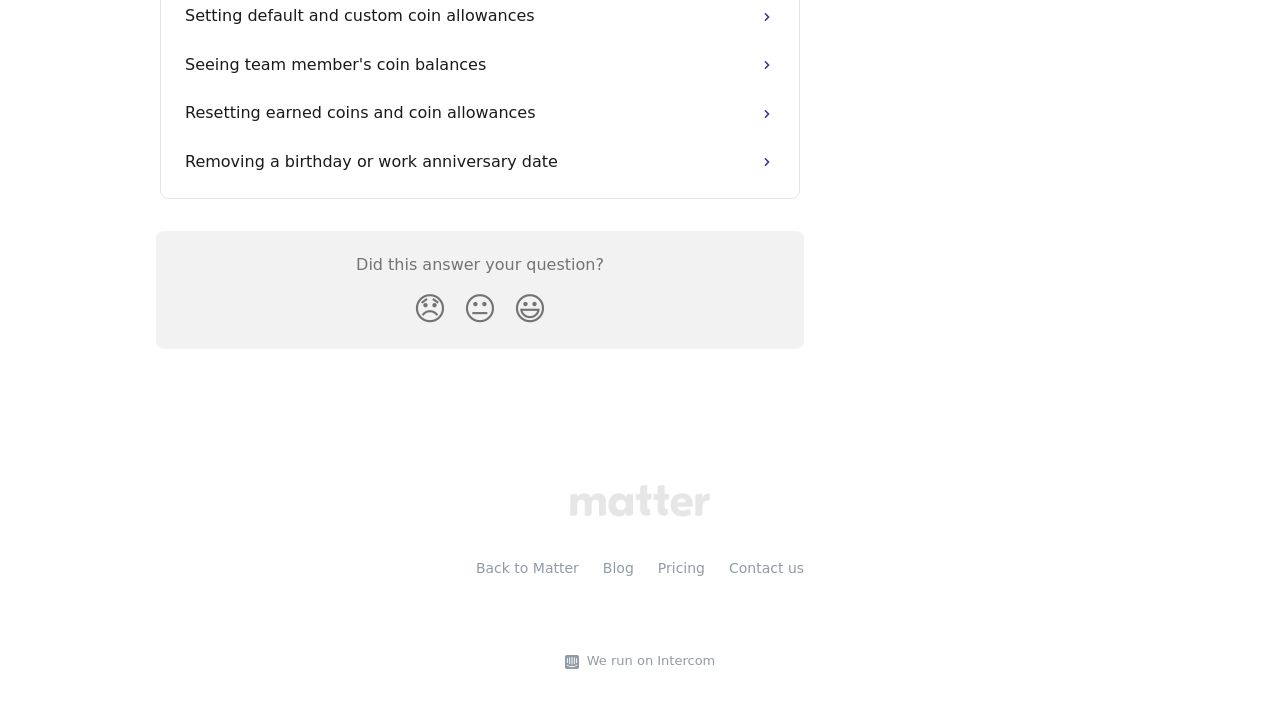Identify the bounding box coordinates of the element that should be clicked to fulfill this task: "Submit an article". The coordinates should be provided as four float numbers between 0 and 1, i.e., [left, top, right, bottom].

None